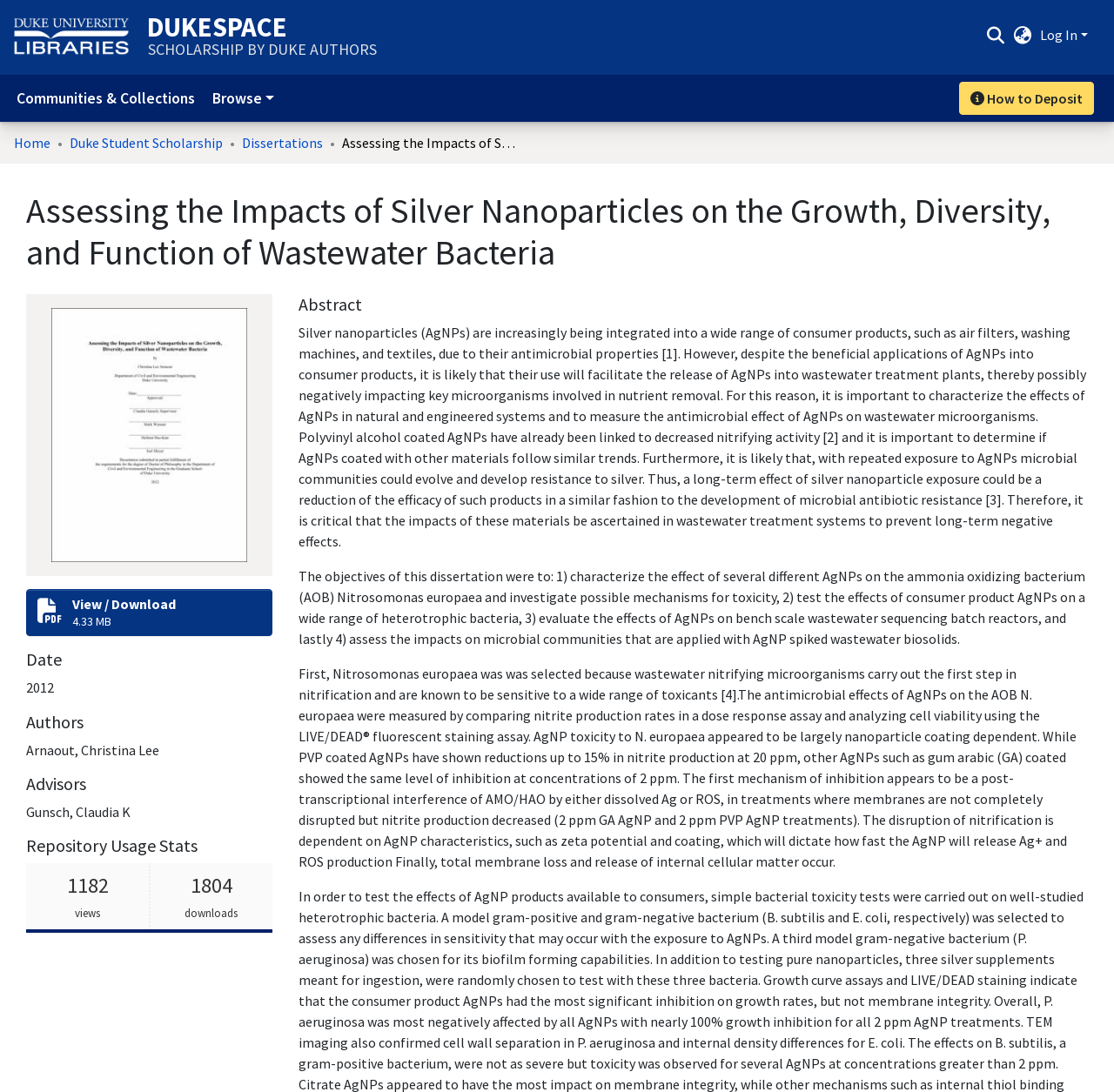Kindly provide the bounding box coordinates of the section you need to click on to fulfill the given instruction: "Switch language".

[0.908, 0.022, 0.928, 0.041]